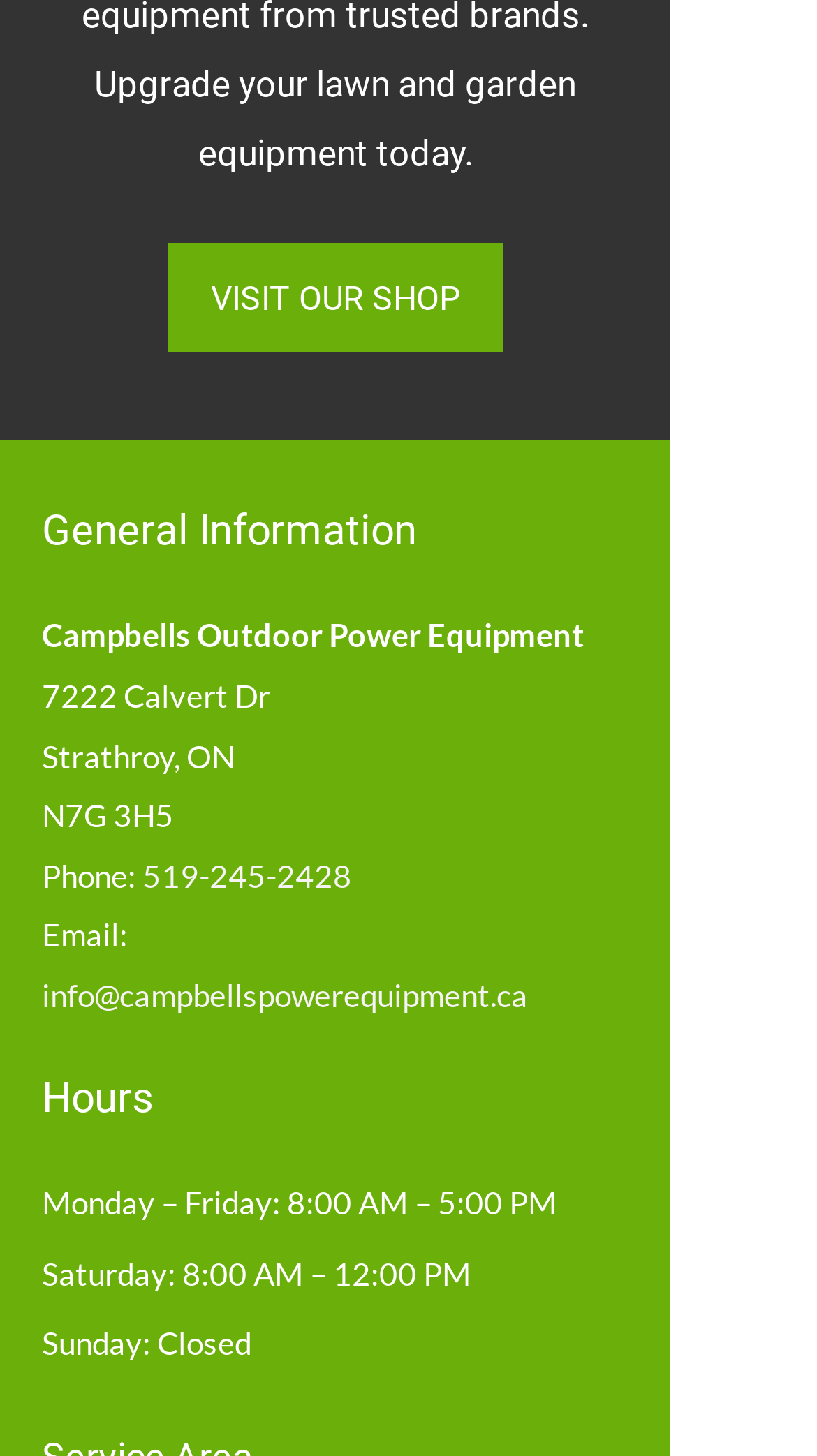Bounding box coordinates are specified in the format (top-left x, top-left y, bottom-right x, bottom-right y). All values are floating point numbers bounded between 0 and 1. Please provide the bounding box coordinate of the region this sentence describes: info@campbellspowerequipment.ca

[0.051, 0.67, 0.646, 0.696]